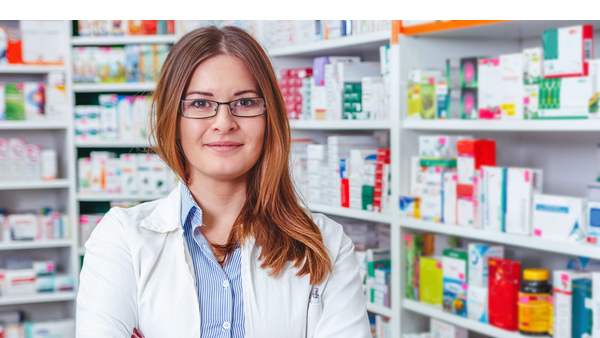What is the pharmacy technician's facial expression?
Look at the image and answer the question with a single word or phrase.

Friendly smile